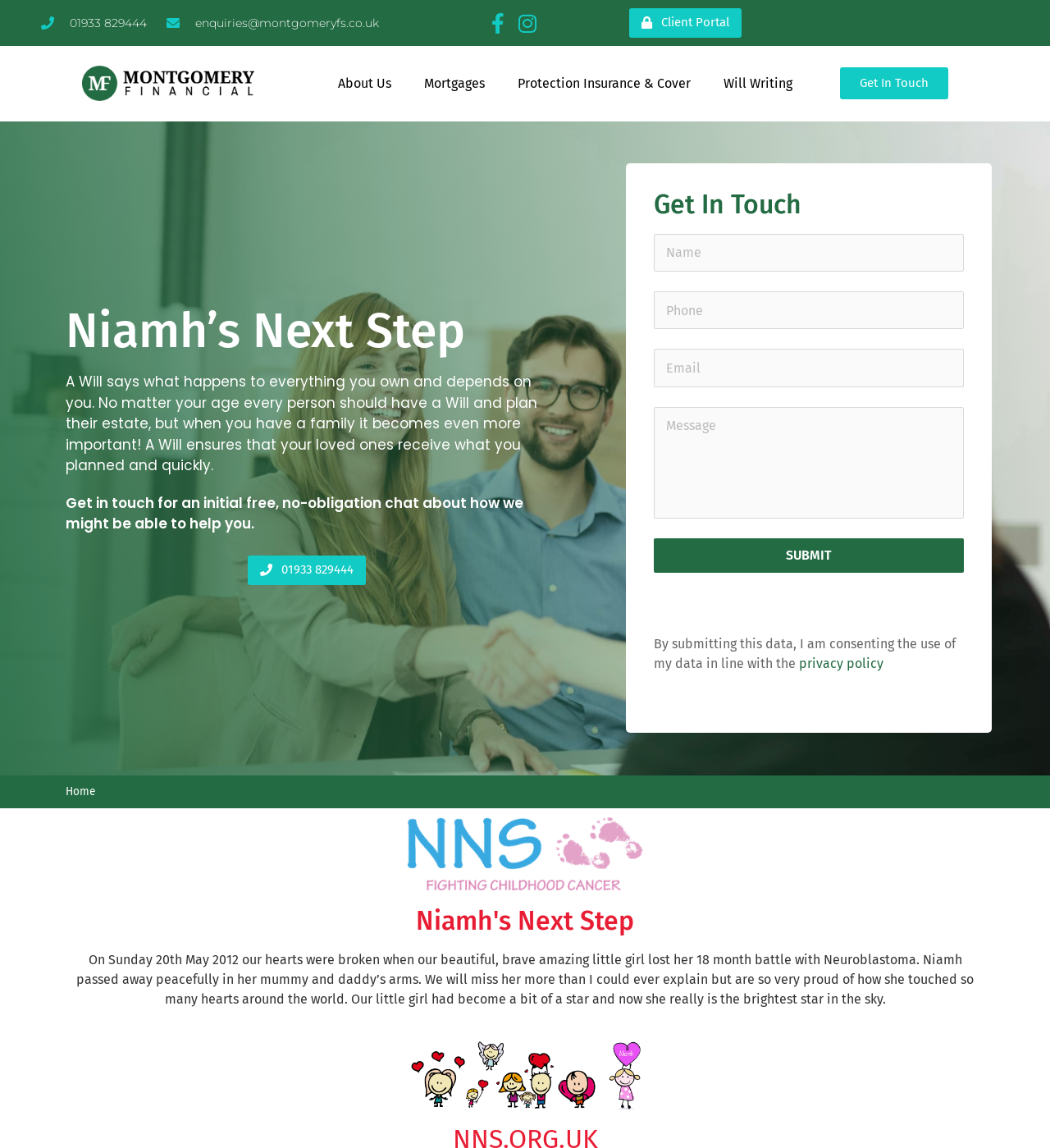Please determine the bounding box coordinates of the element's region to click for the following instruction: "Visit Facebook page".

[0.464, 0.011, 0.484, 0.029]